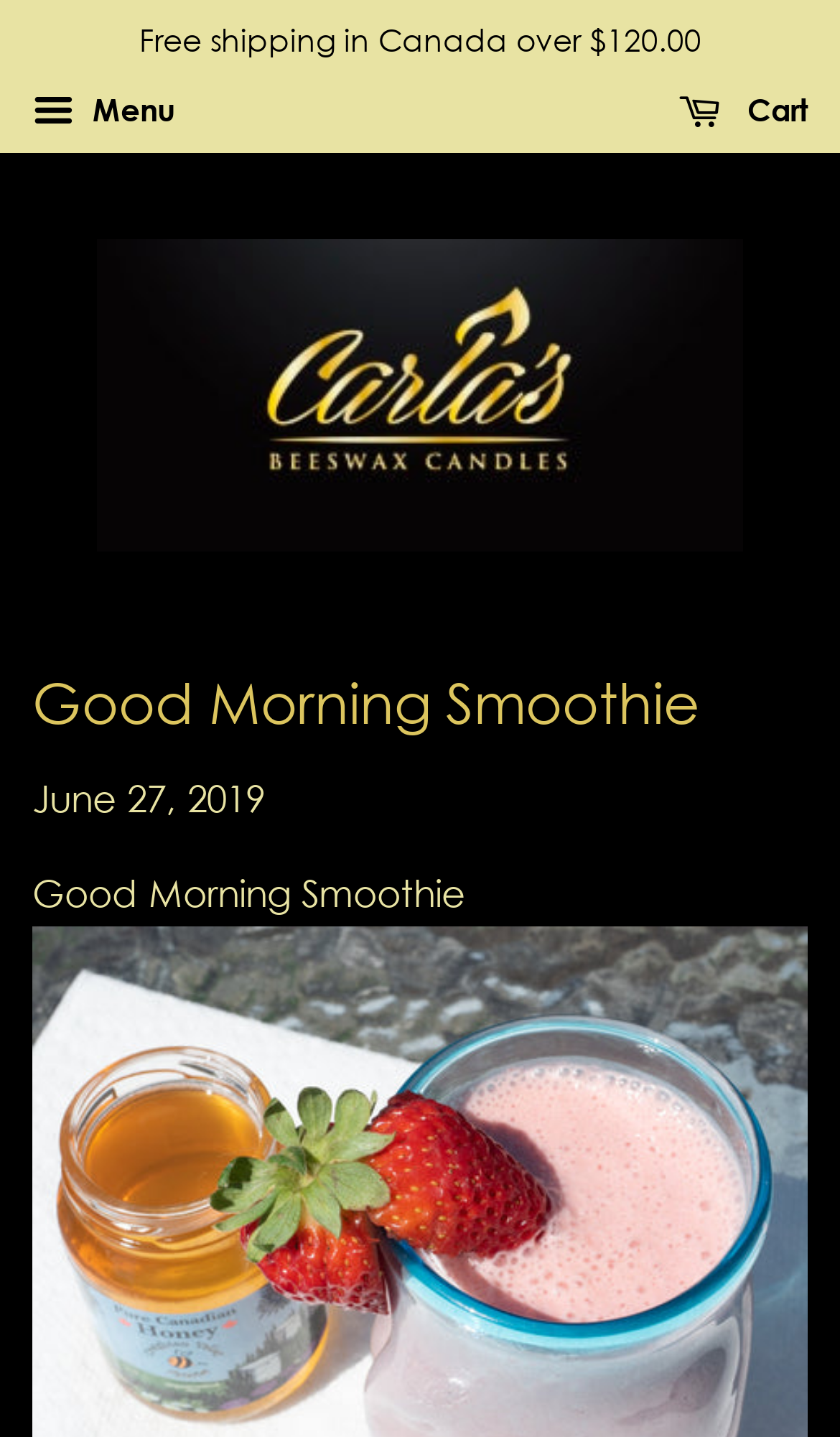What is the date of the latest article?
Make sure to answer the question with a detailed and comprehensive explanation.

I looked for the date of the latest article and found it below the main heading. The date is displayed as 'June 27, 2019', which indicates when the article was published.